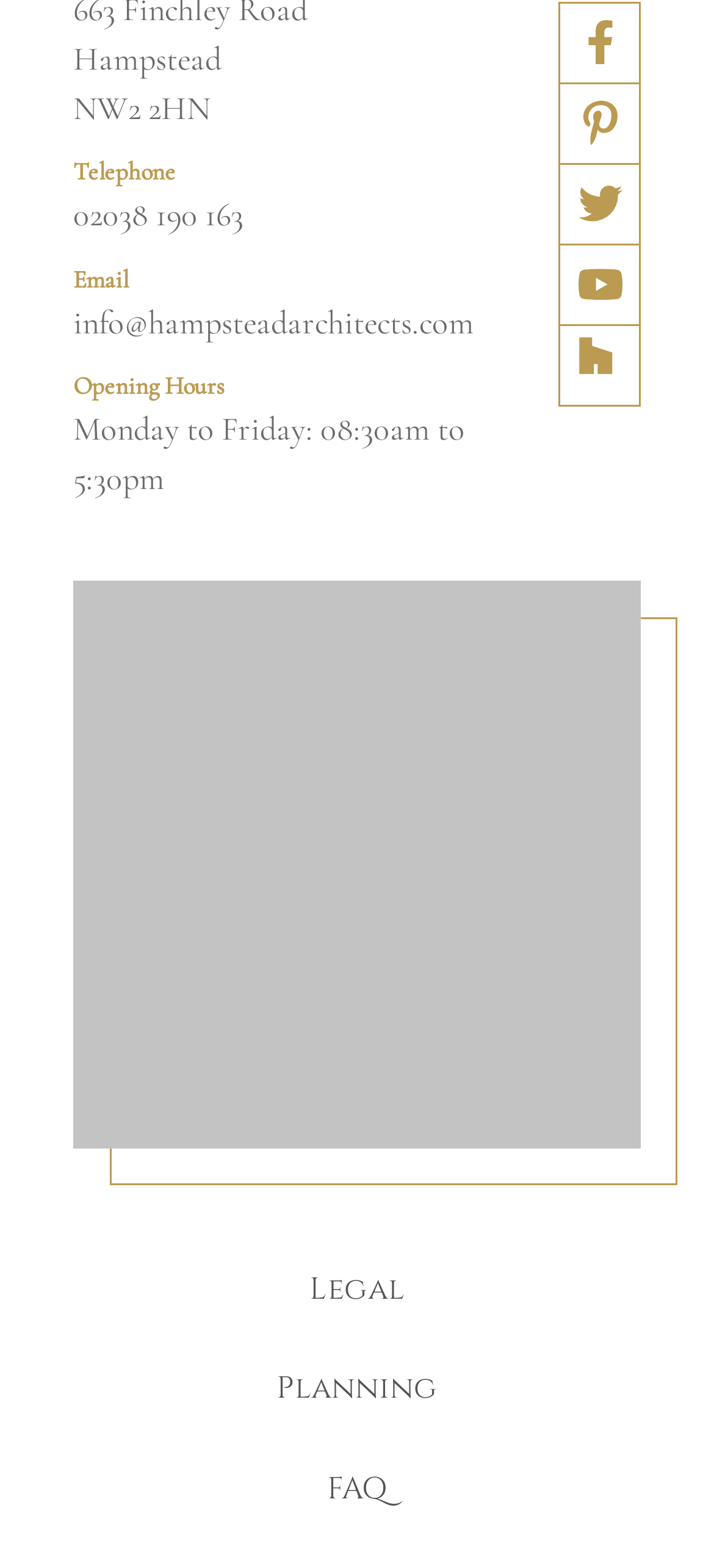Respond to the question below with a single word or phrase: What are the opening hours of Hampstead Architects?

Monday to Friday: 08:30am to 5:30pm